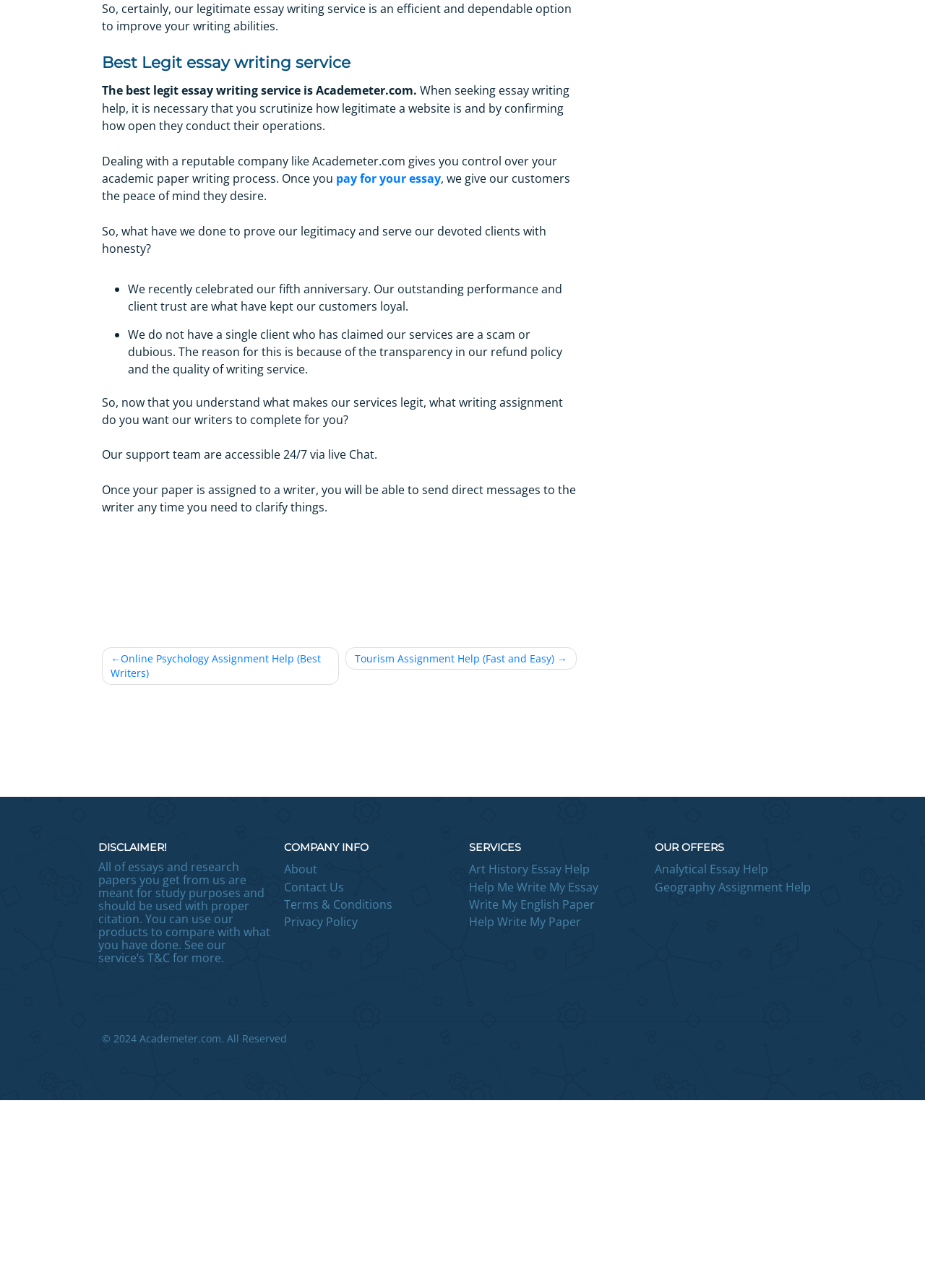Pinpoint the bounding box coordinates of the clickable element to carry out the following instruction: "get 'Art History Essay Help'."

[0.563, 0.902, 0.77, 0.917]